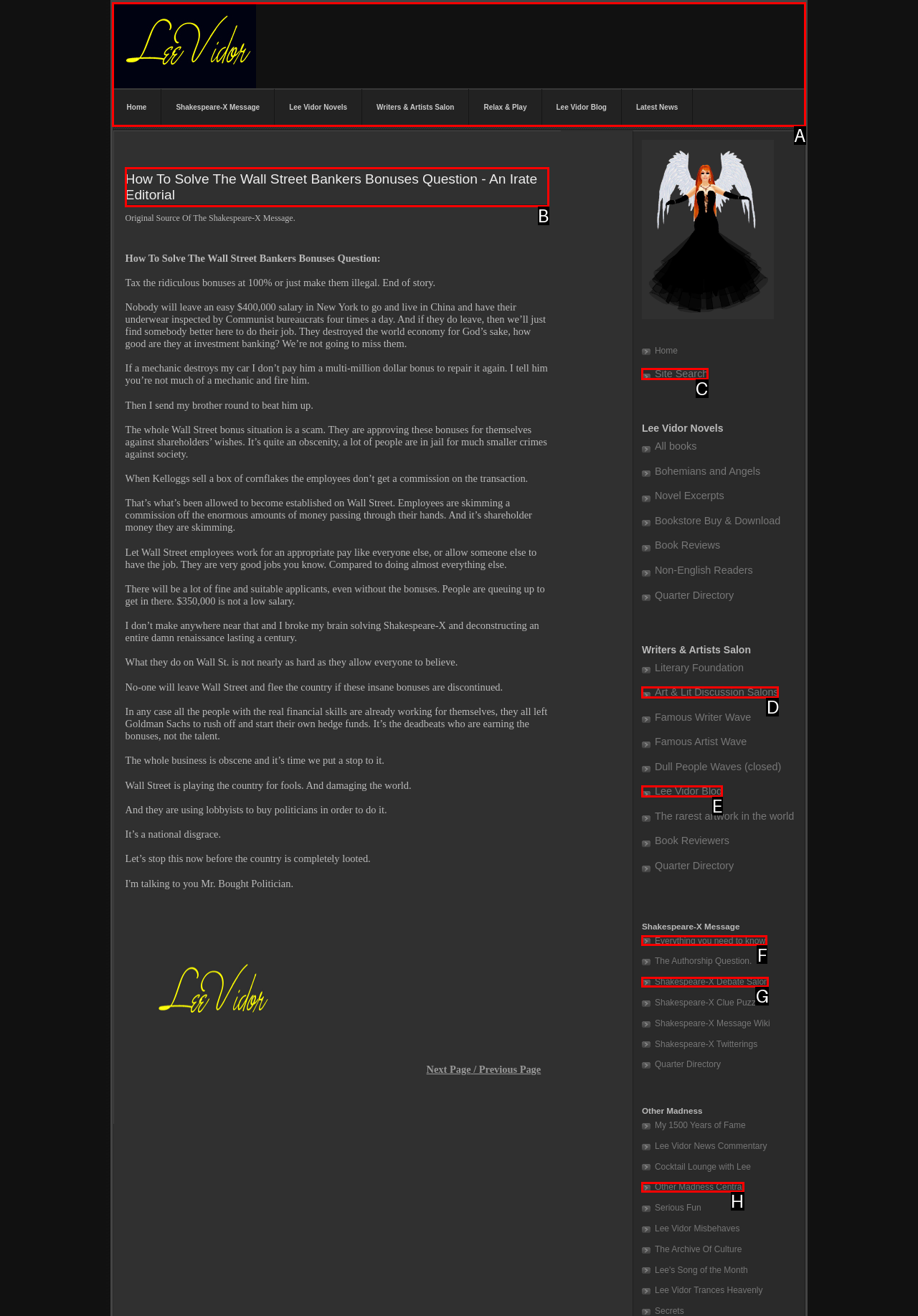Indicate which HTML element you need to click to complete the task: Read the article 'How To Solve The Wall Street Bankers Bonuses Question - An Irate Editorial'. Provide the letter of the selected option directly.

B